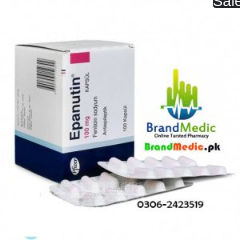Describe the image with as much detail as possible.

The image showcases a package of Epanutin, a medication known for its use in the treatment of seizures. The box prominently displays the product name "Epanutin" along with its dosage of 100 mg, and the ingredients including Phenytoin Sodium. Nestled beside the box, a blister pack containing the tablets is visible, indicating the medicine's packaging format. 

Additionally, the image features the logo of BrandMedic, an online pharmacy, which indicates this is a promotional image likely aimed at customers considering purchasing this medication. Contact details, including a phone number, are also visible, suggesting accessibility for inquiries. The backdrop highlights the focus on pharmaceutical options available through BrandMedic, reinforcing a sense of trust and reliability for potential buyers seeking to manage their health efficiently.